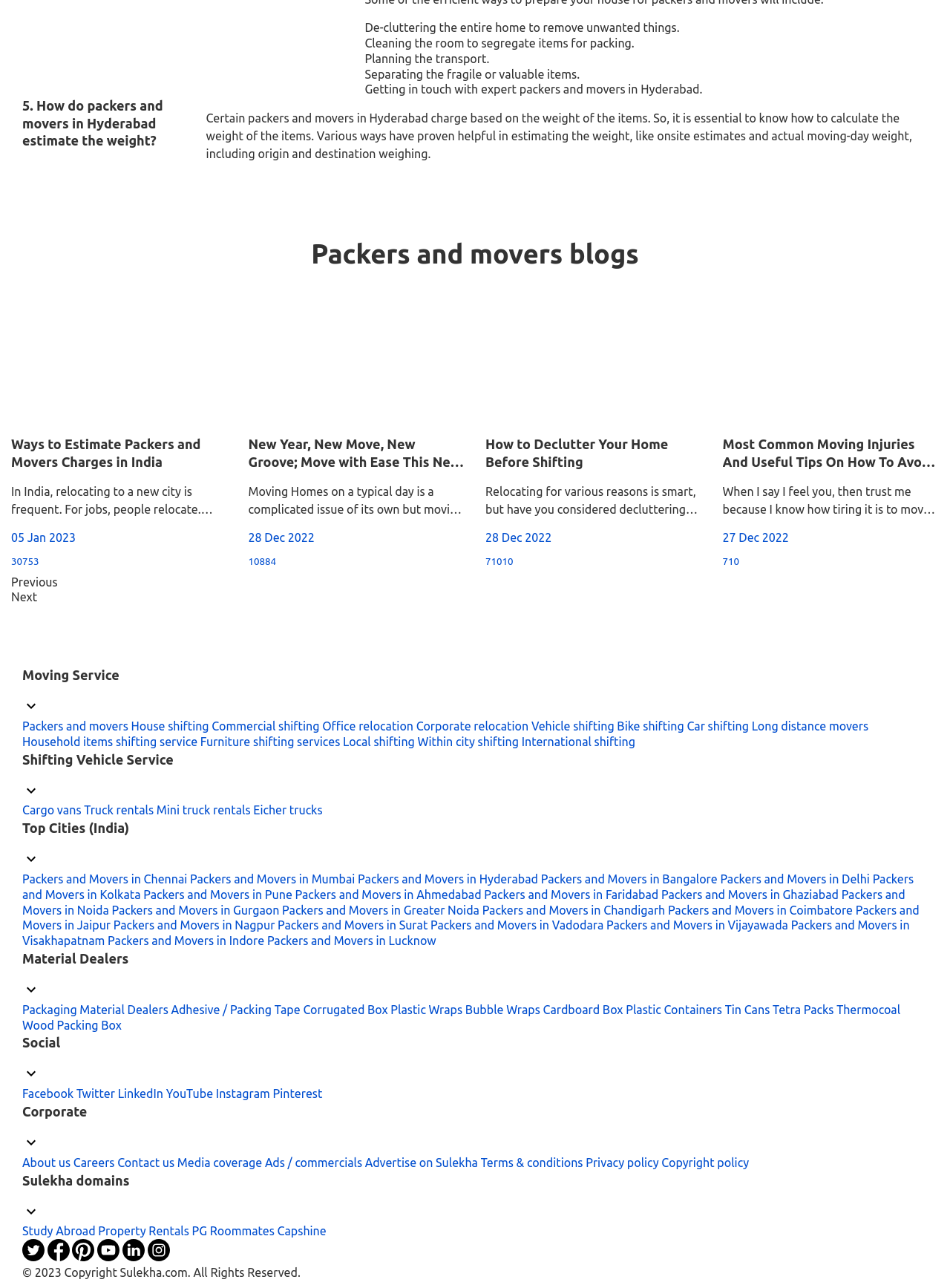What type of services are offered by the 'Packers and Movers in Hyderabad' link?
Give a thorough and detailed response to the question.

Based on the context of the webpage, it can be inferred that the 'Packers and Movers in Hyderabad' link offers moving services, such as household item shifting, vehicle shifting, and more, specifically in Hyderabad.